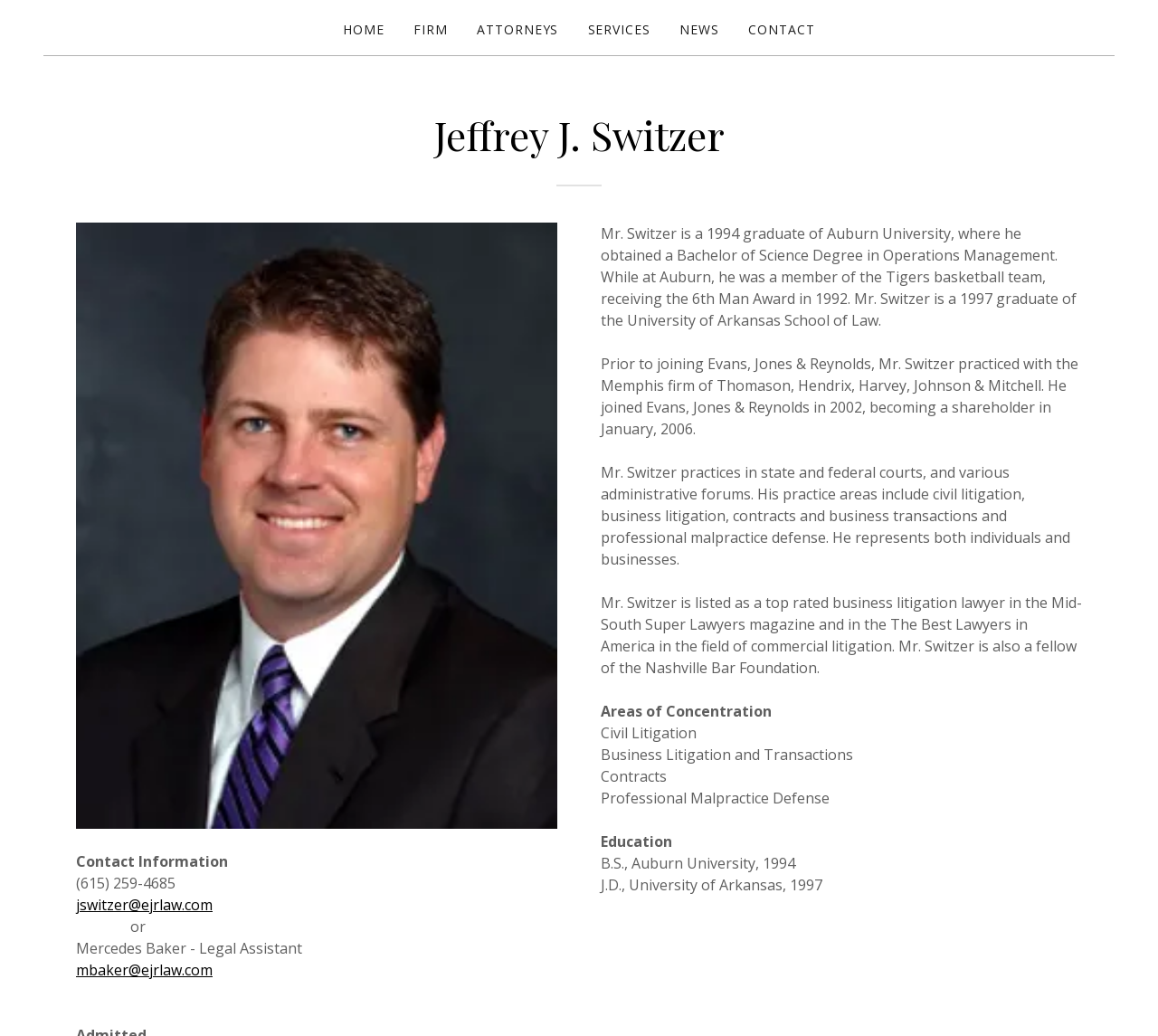Please pinpoint the bounding box coordinates for the region I should click to adhere to this instruction: "Visit the transparency-in-coverage page".

None